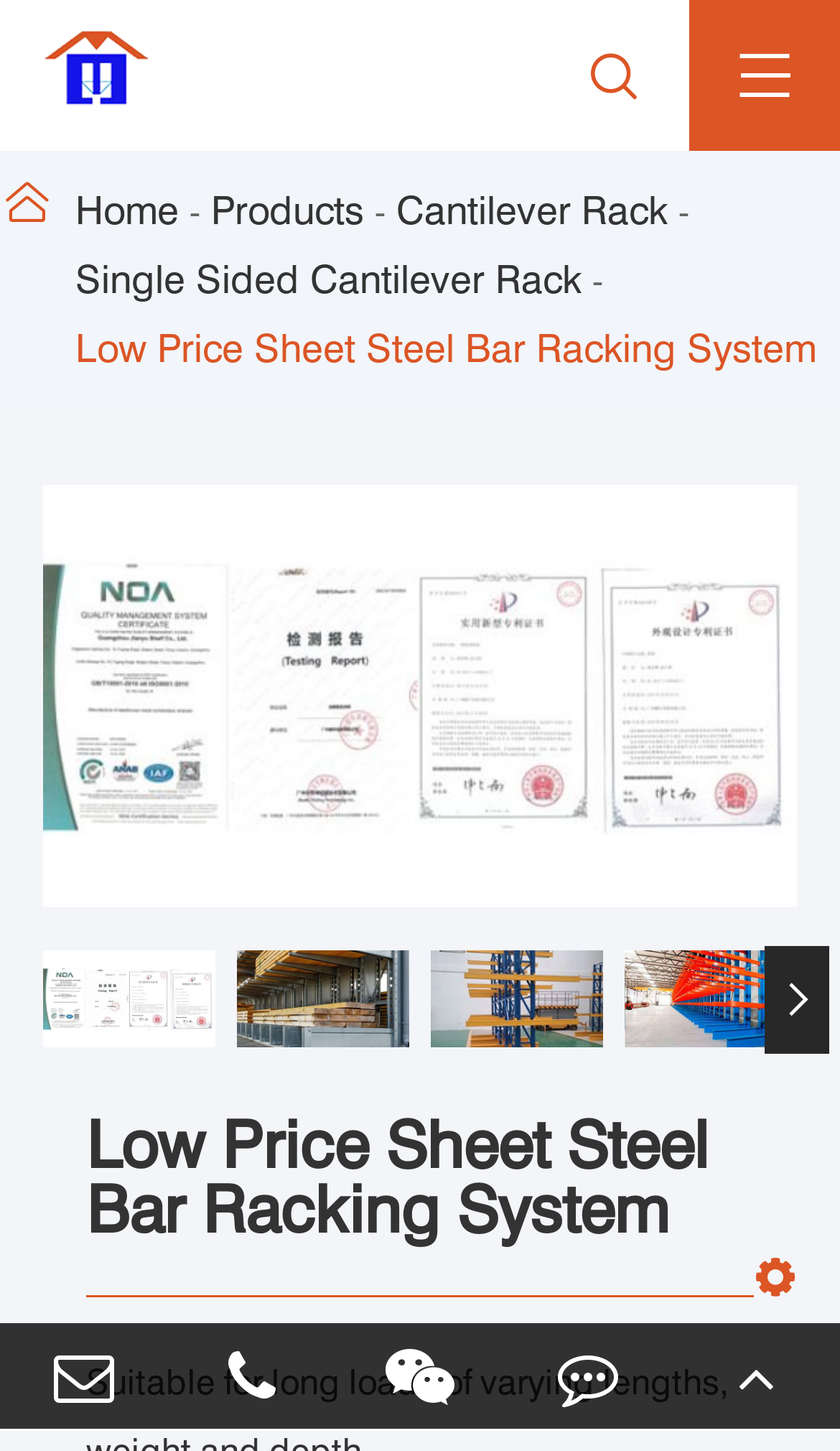Please identify the bounding box coordinates of the clickable area that will allow you to execute the instruction: "View the 'Cantilever Rack' page".

[0.472, 0.122, 0.795, 0.169]